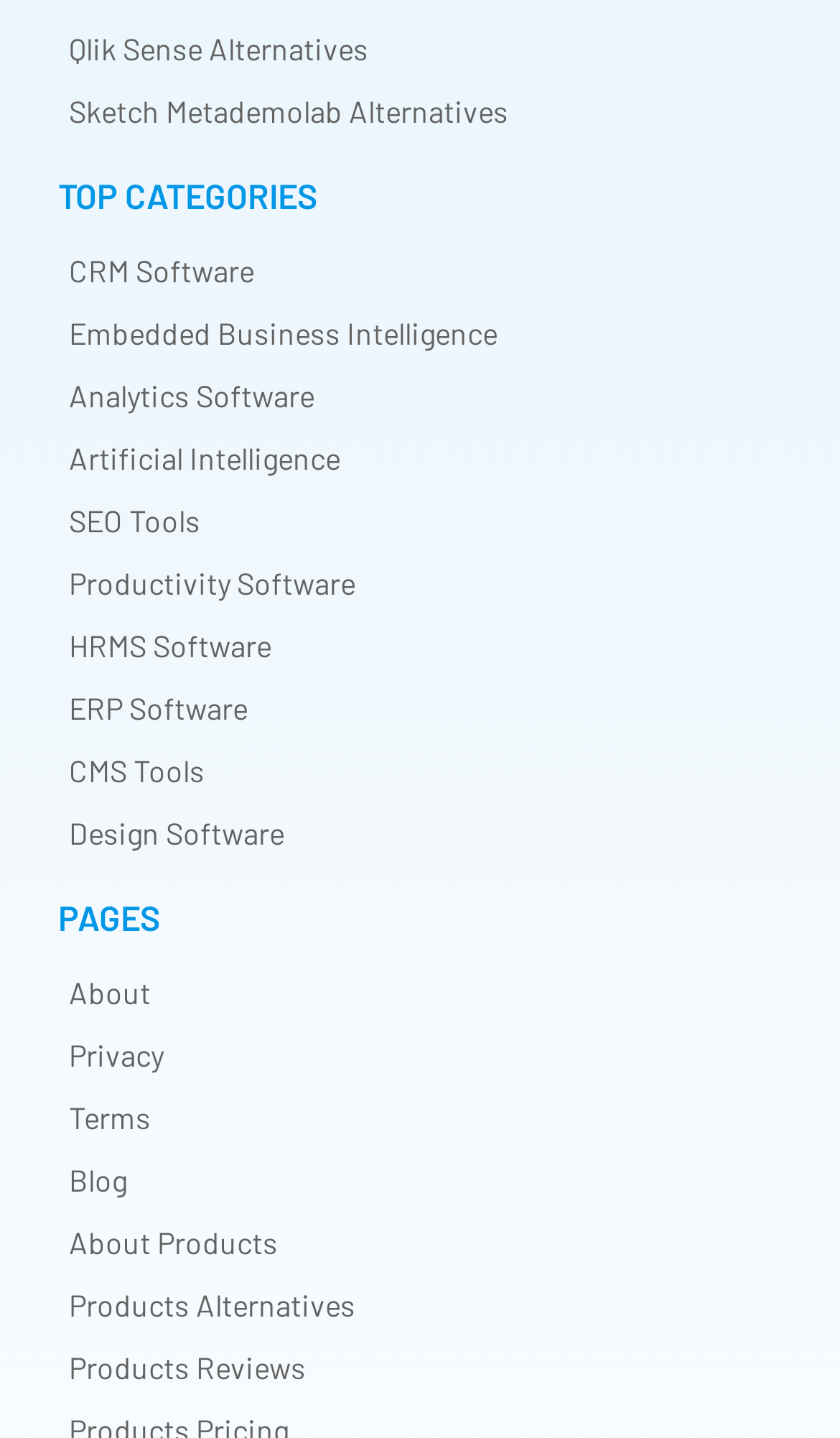Please specify the bounding box coordinates of the region to click in order to perform the following instruction: "Read About page".

[0.082, 0.678, 0.179, 0.703]